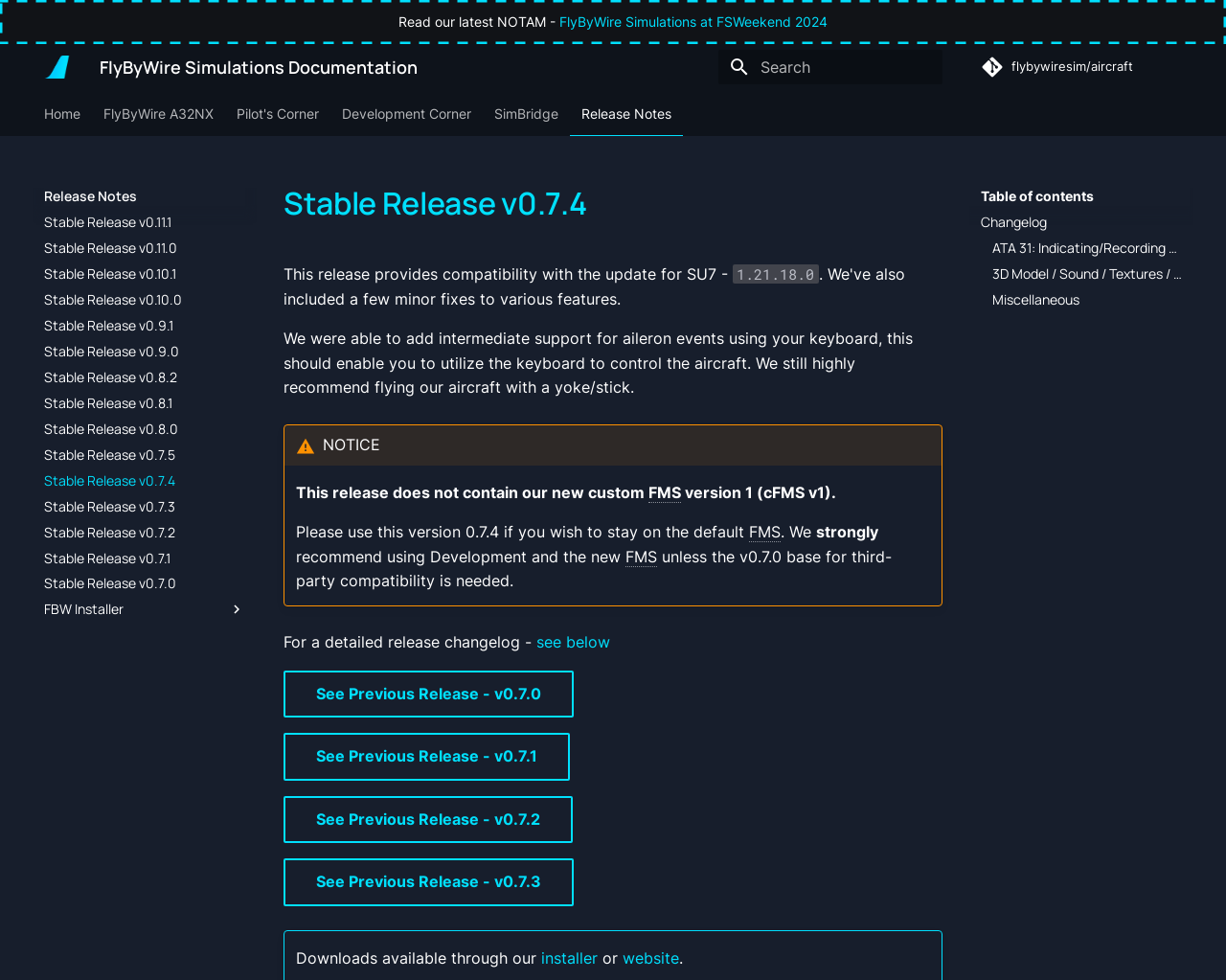What is the release note for v0.7.4?
Please answer using one word or phrase, based on the screenshot.

Compatibility with SU7 update